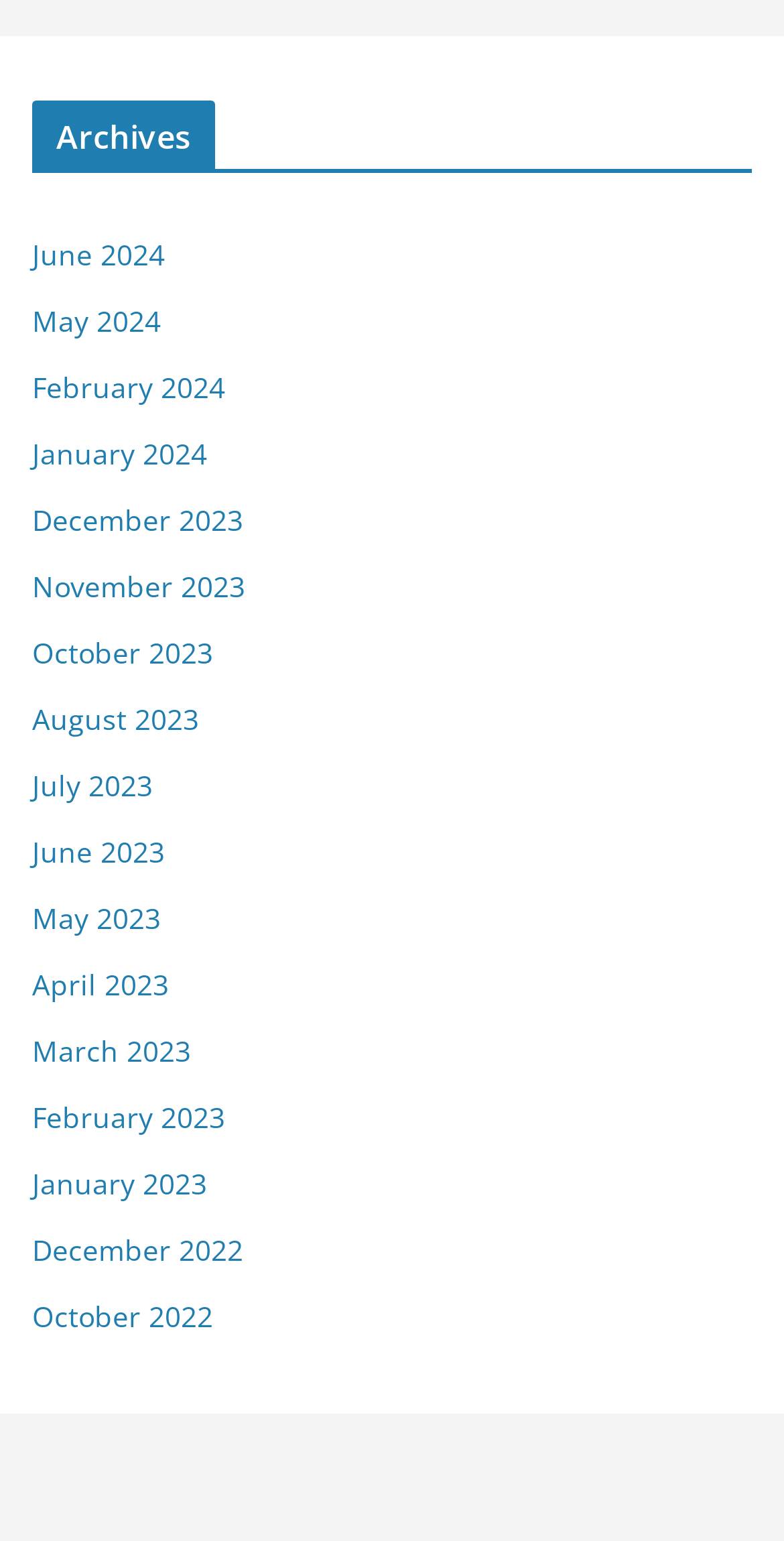Locate the bounding box coordinates of the element to click to perform the following action: 'Share via Facebook'. The coordinates should be given as four float values between 0 and 1, in the form of [left, top, right, bottom].

None